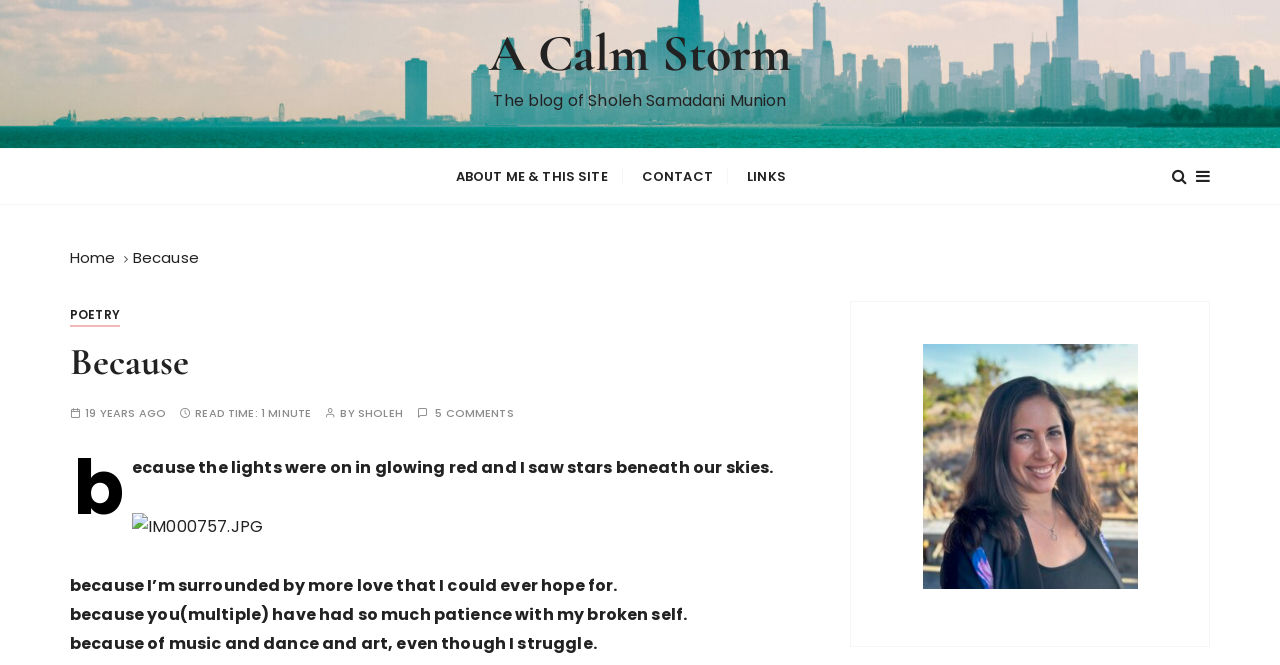What is the category of the current post?
Provide a detailed and extensive answer to the question.

The answer can be found by looking at the link element with the text 'POETRY' which is part of the breadcrumbs navigation, indicating that the current post belongs to the POETRY category.